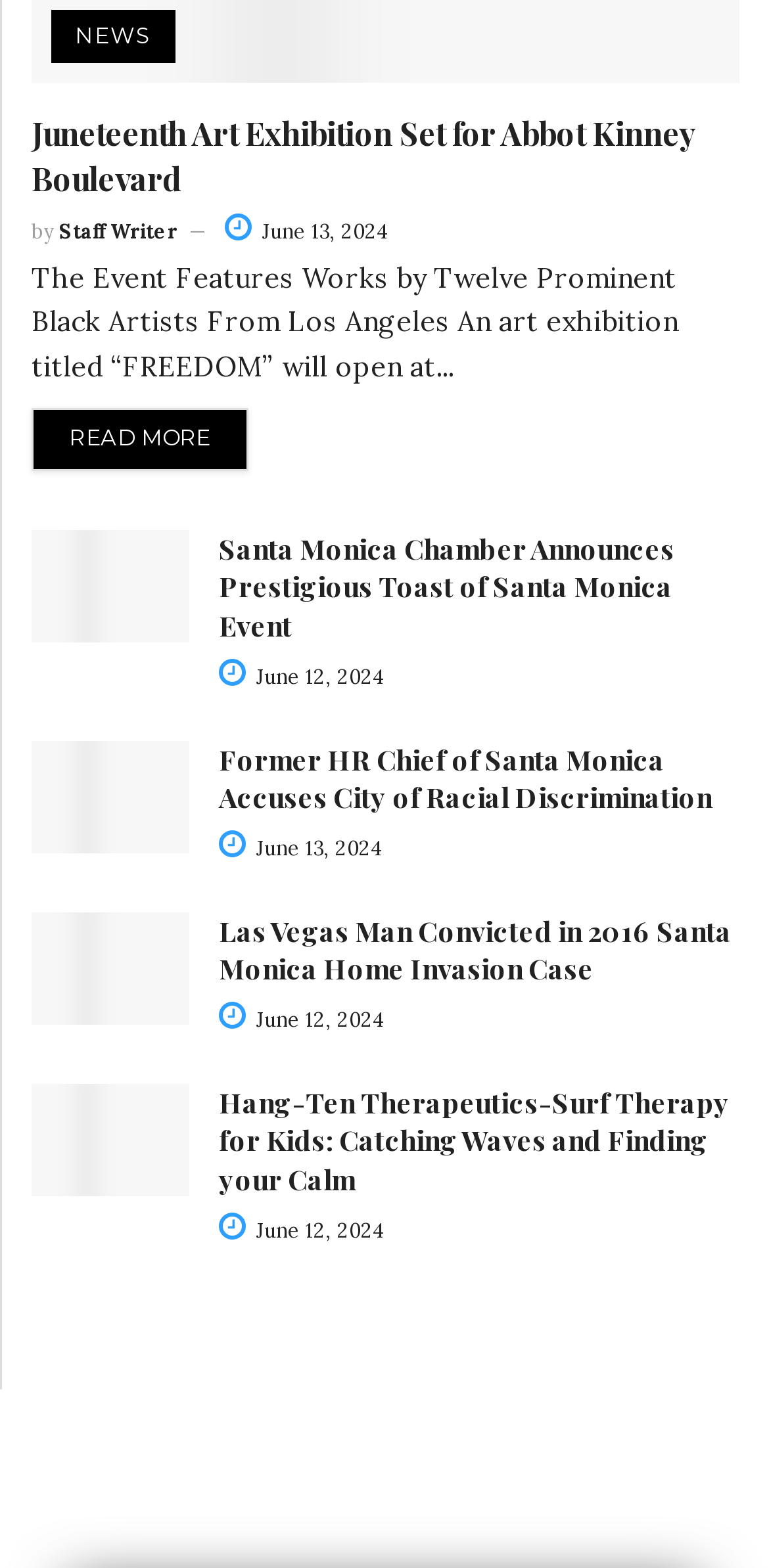What is the title of the first article?
Deliver a detailed and extensive answer to the question.

I determined the title of the first article by looking at the heading element with the text 'Juneteenth Art Exhibition Set for Abbot Kinney Boulevard' and its corresponding link element with the same text. The title of the article is the text content of the heading element, which is 'Juneteenth Art Exhibition'.